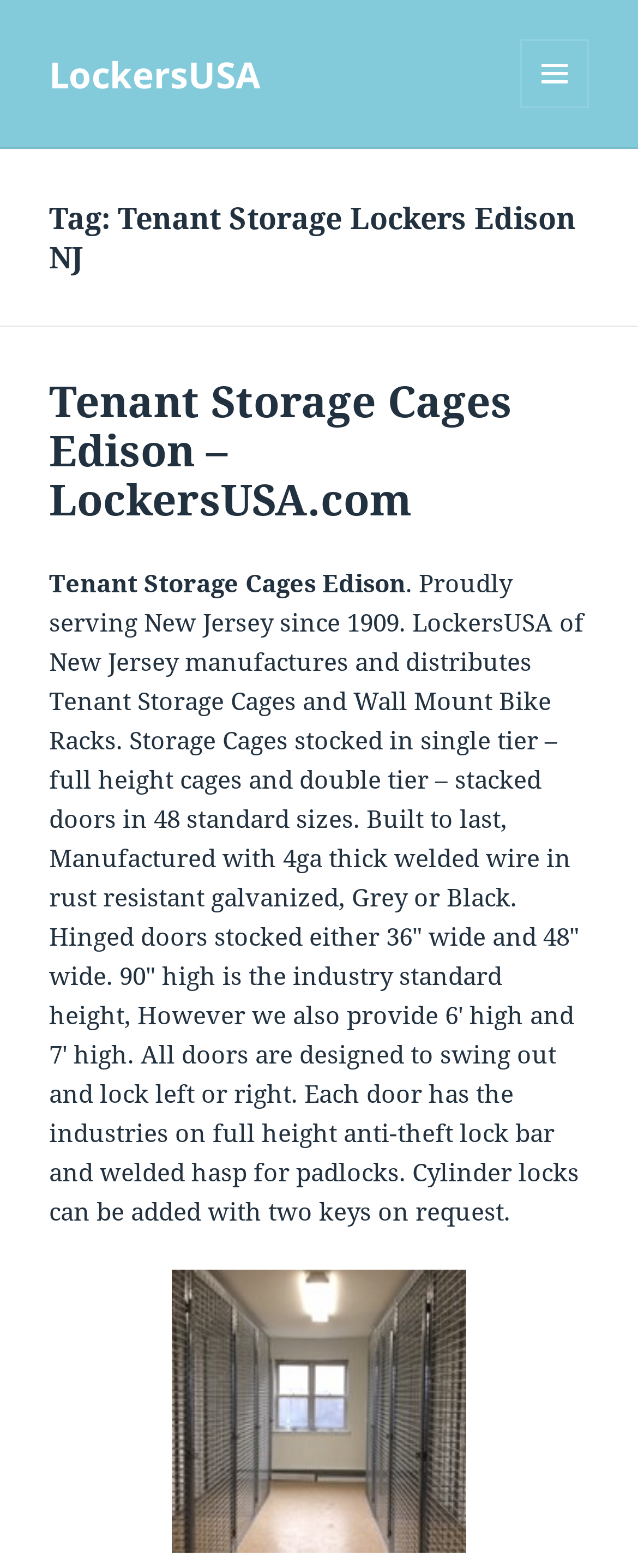What is the material used for the storage cages? Based on the screenshot, please respond with a single word or phrase.

Galvanized wire